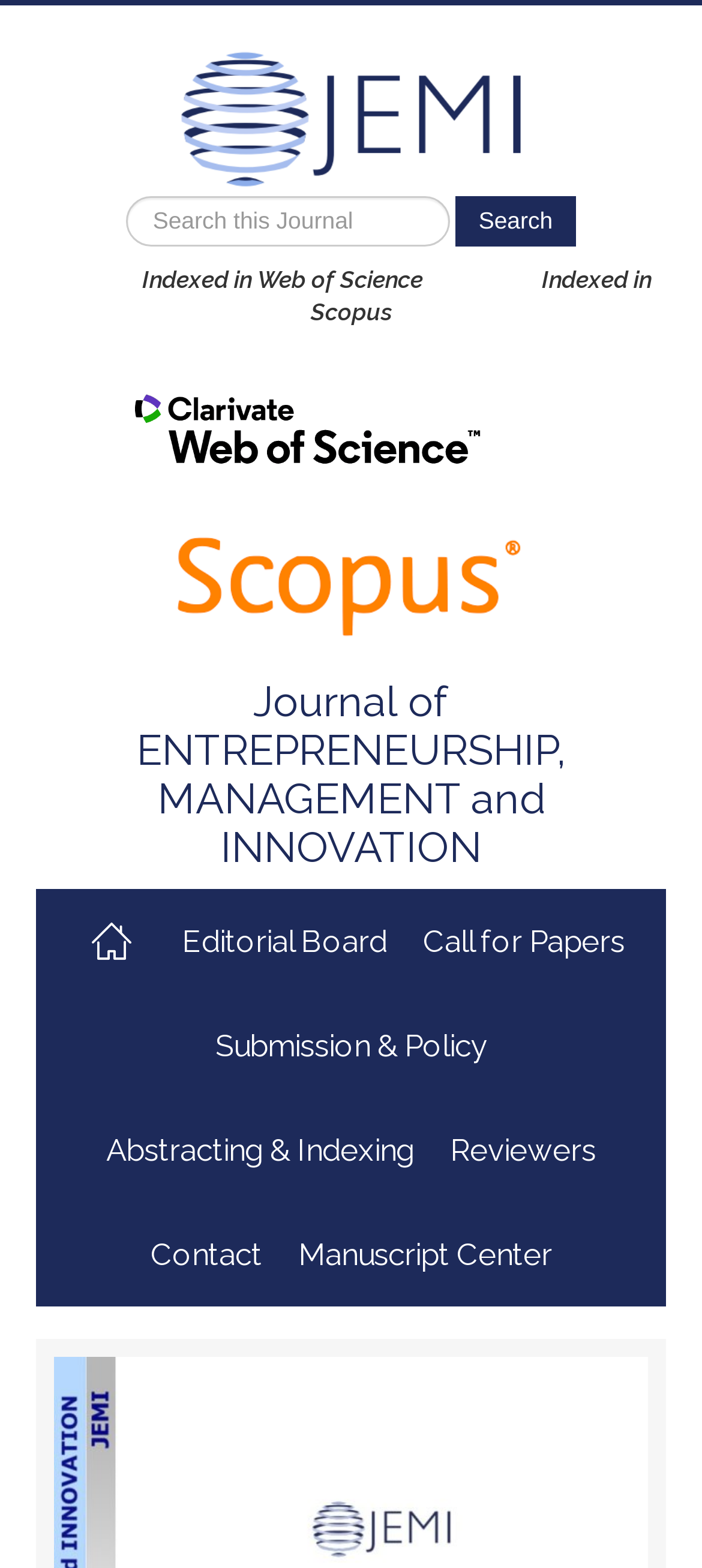Find the bounding box coordinates of the element to click in order to complete the given instruction: "Access editorial board."

[0.233, 0.567, 0.577, 0.633]